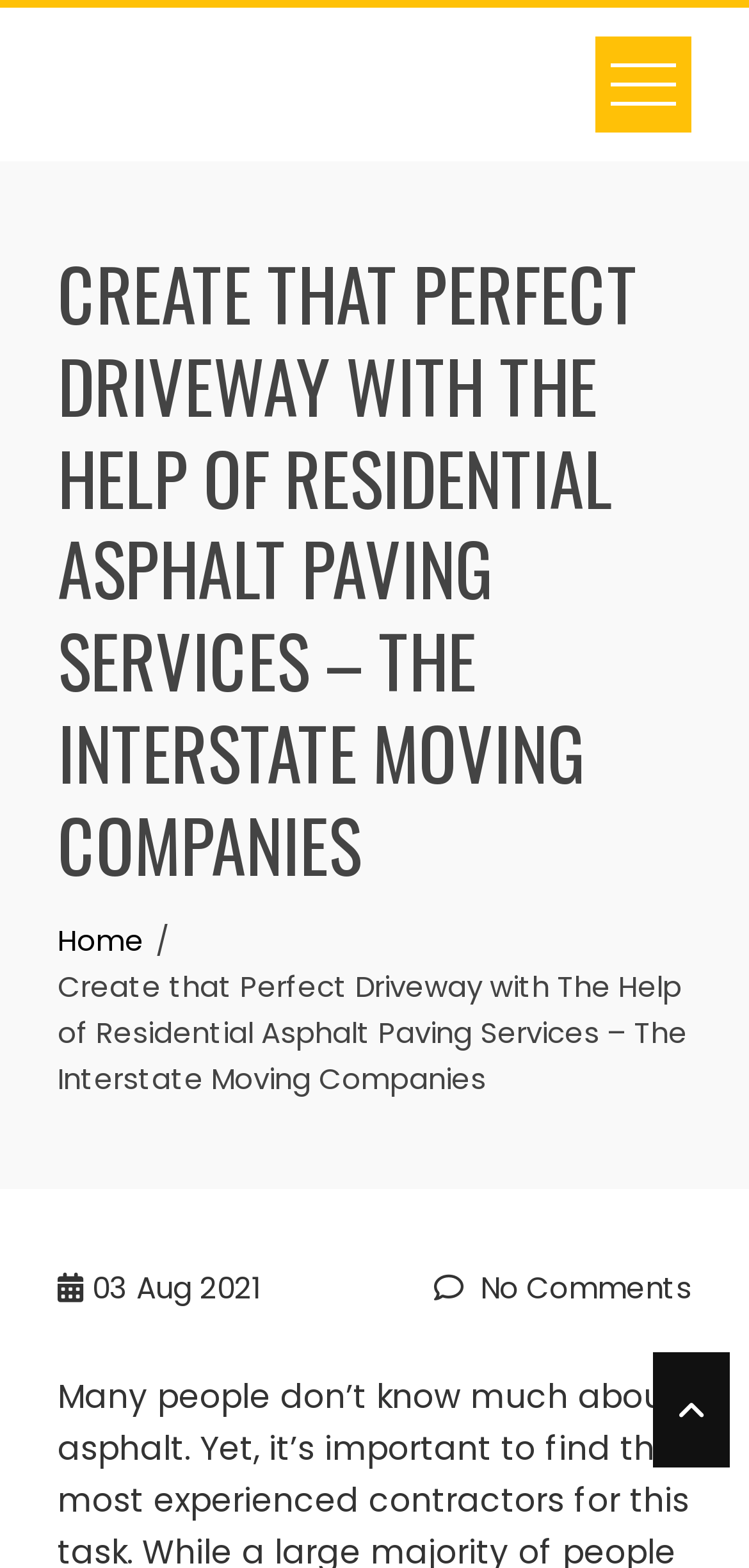Identify and provide the title of the webpage.

CREATE THAT PERFECT DRIVEWAY WITH THE HELP OF RESIDENTIAL ASPHALT PAVING SERVICES – THE INTERSTATE MOVING COMPANIES